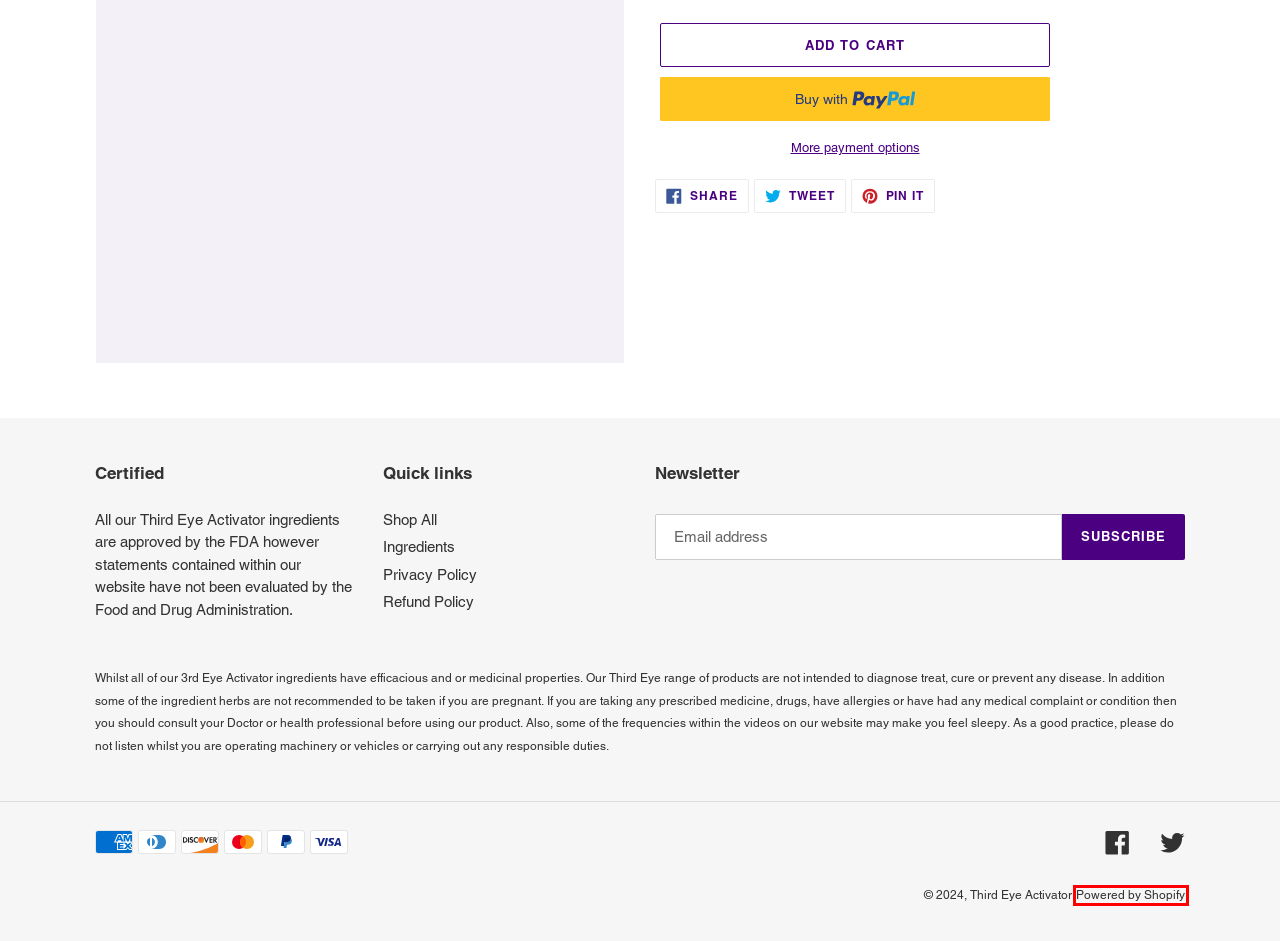Examine the screenshot of the webpage, noting the red bounding box around a UI element. Pick the webpage description that best matches the new page after the element in the red bounding box is clicked. Here are the candidates:
A. Ingredients
– Third Eye Activator
B. Circasync™ Kit - Helping Activate your Third eye Pineal Gland
– Third Eye Activator
C. Refund policy
– Third Eye Activator
D. Account
– Third Eye Activator
E. Privacy policy
– Third Eye Activator
F. Start and grow your e-commerce business - 3-Day Free Trial - Shopify USA
G. PineaCleanse™ Kit - K2/D3 Activator X Booster Cleanses, Decalcifies
– Third Eye Activator
H. Products
– Third Eye Activator

F